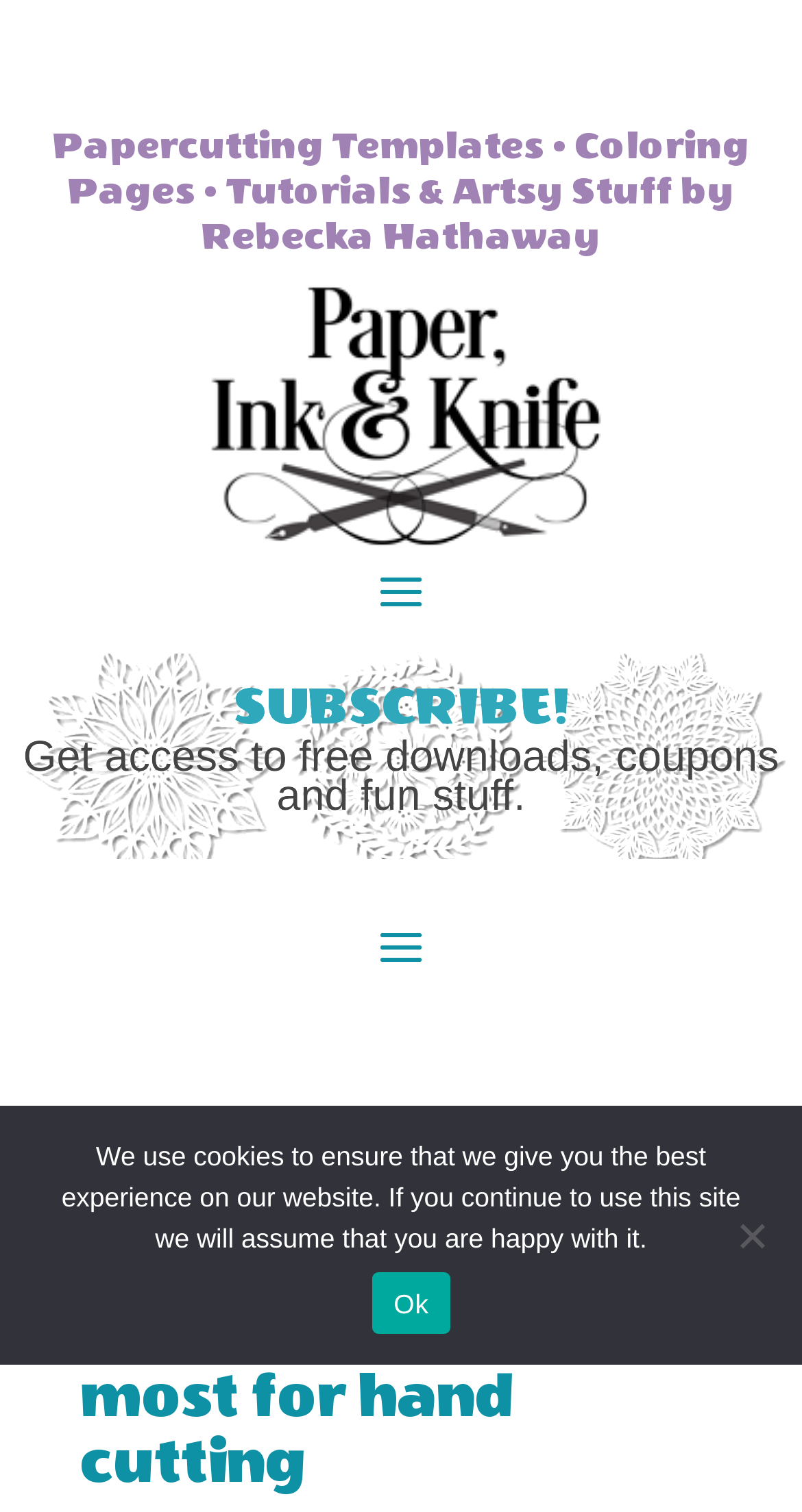Find the bounding box coordinates for the HTML element specified by: "Ok".

[0.465, 0.841, 0.56, 0.882]